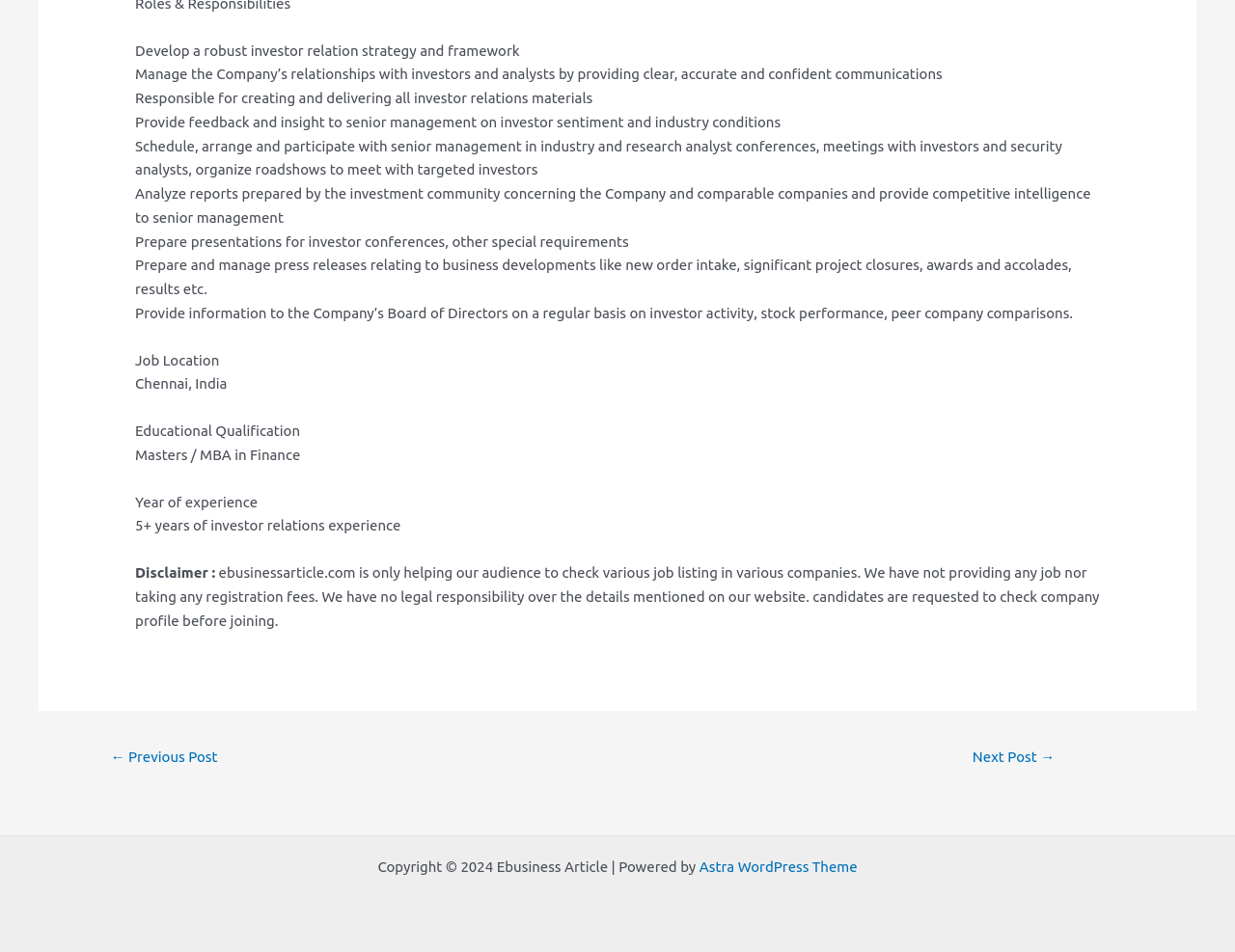Using the provided element description "← Previous Post", determine the bounding box coordinates of the UI element.

[0.072, 0.779, 0.194, 0.814]